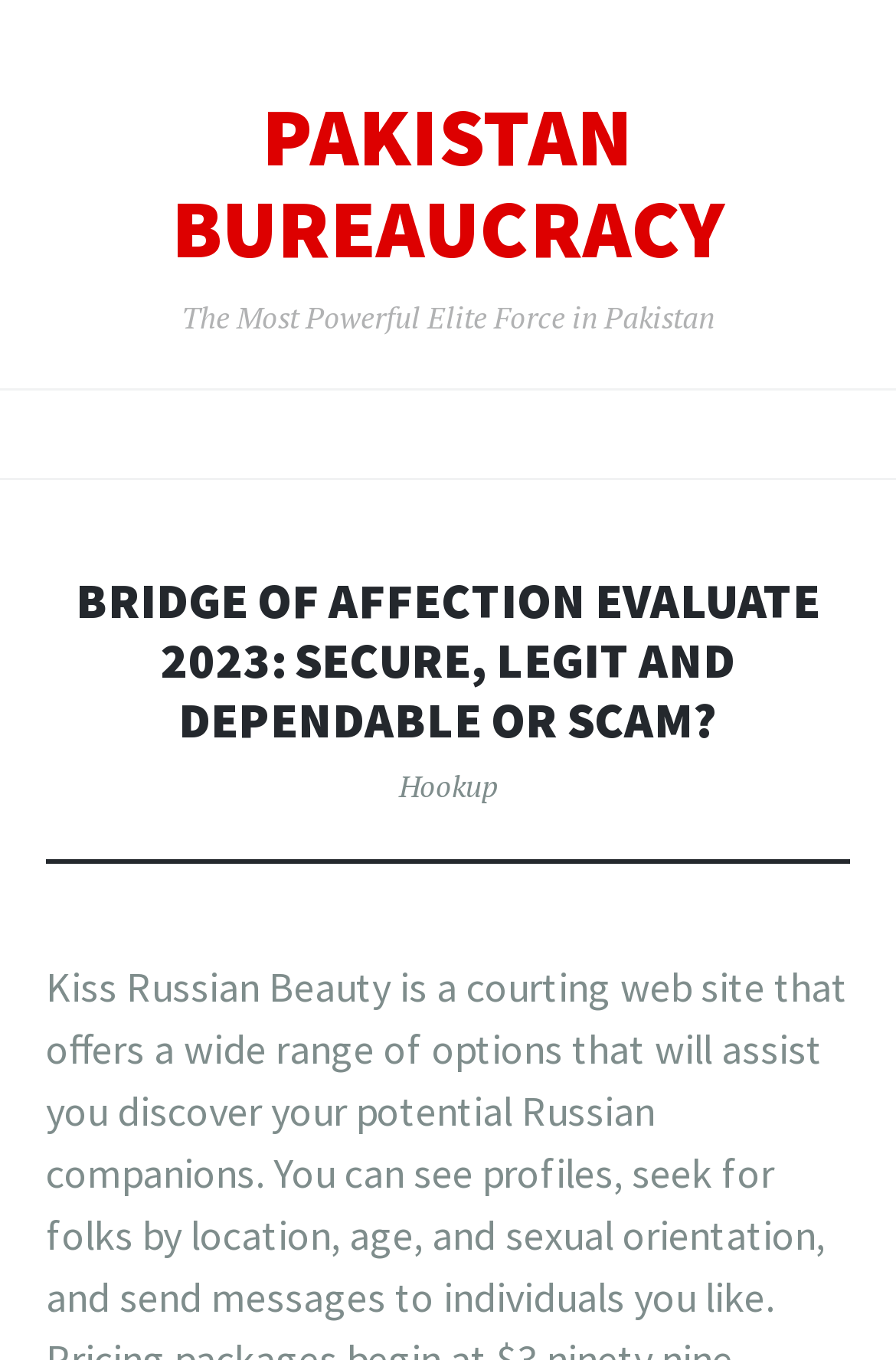Using the elements shown in the image, answer the question comprehensively: What is the name of the bureaucracy?

I found the answer by looking at the first heading element on the webpage, which is 'PAKISTAN BUREAUCRACY'. This heading is also a link, indicating that it might be a clickable title or a navigation element.